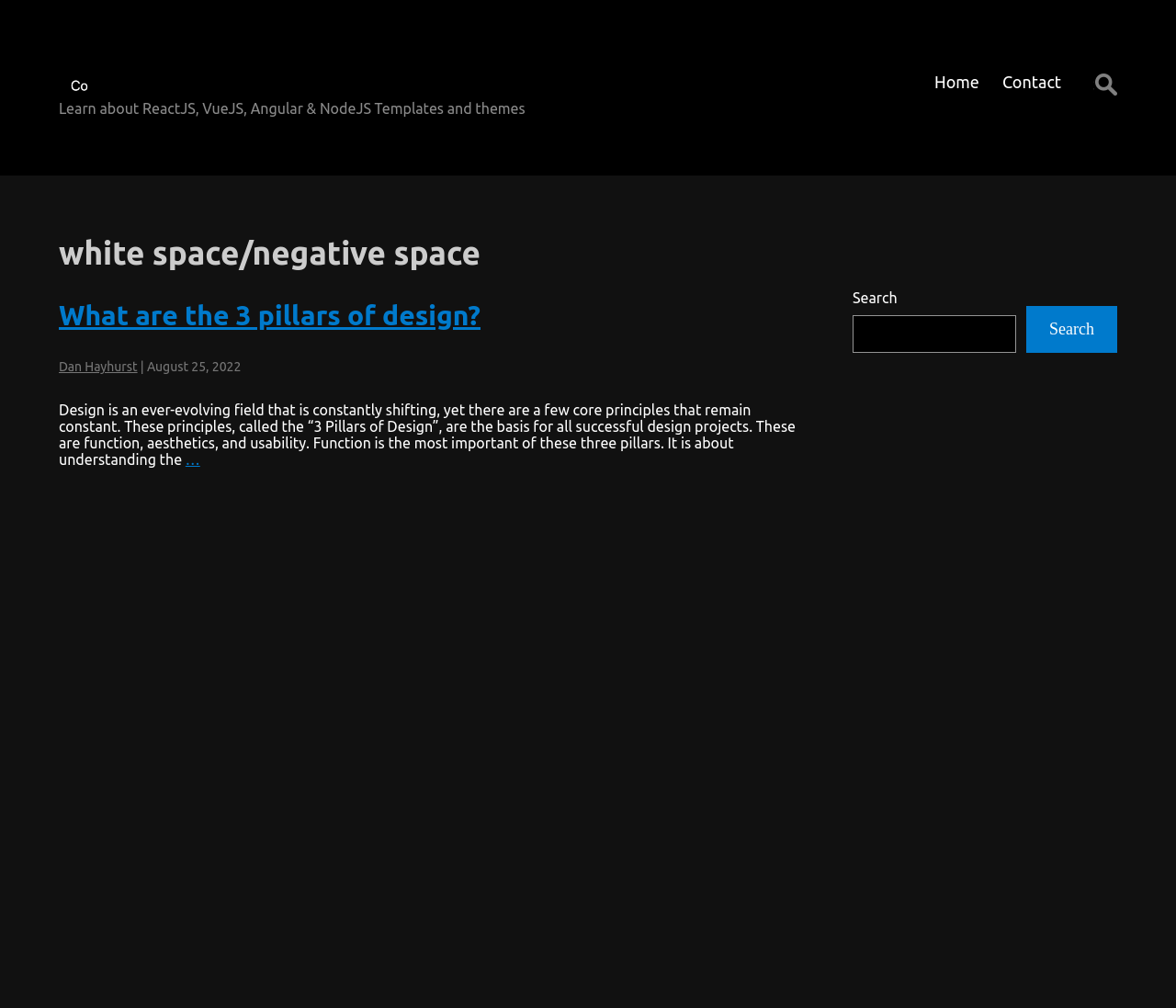Specify the bounding box coordinates of the region I need to click to perform the following instruction: "Search for templates". The coordinates must be four float numbers in the range of 0 to 1, i.e., [left, top, right, bottom].

[0.922, 0.067, 0.95, 0.1]